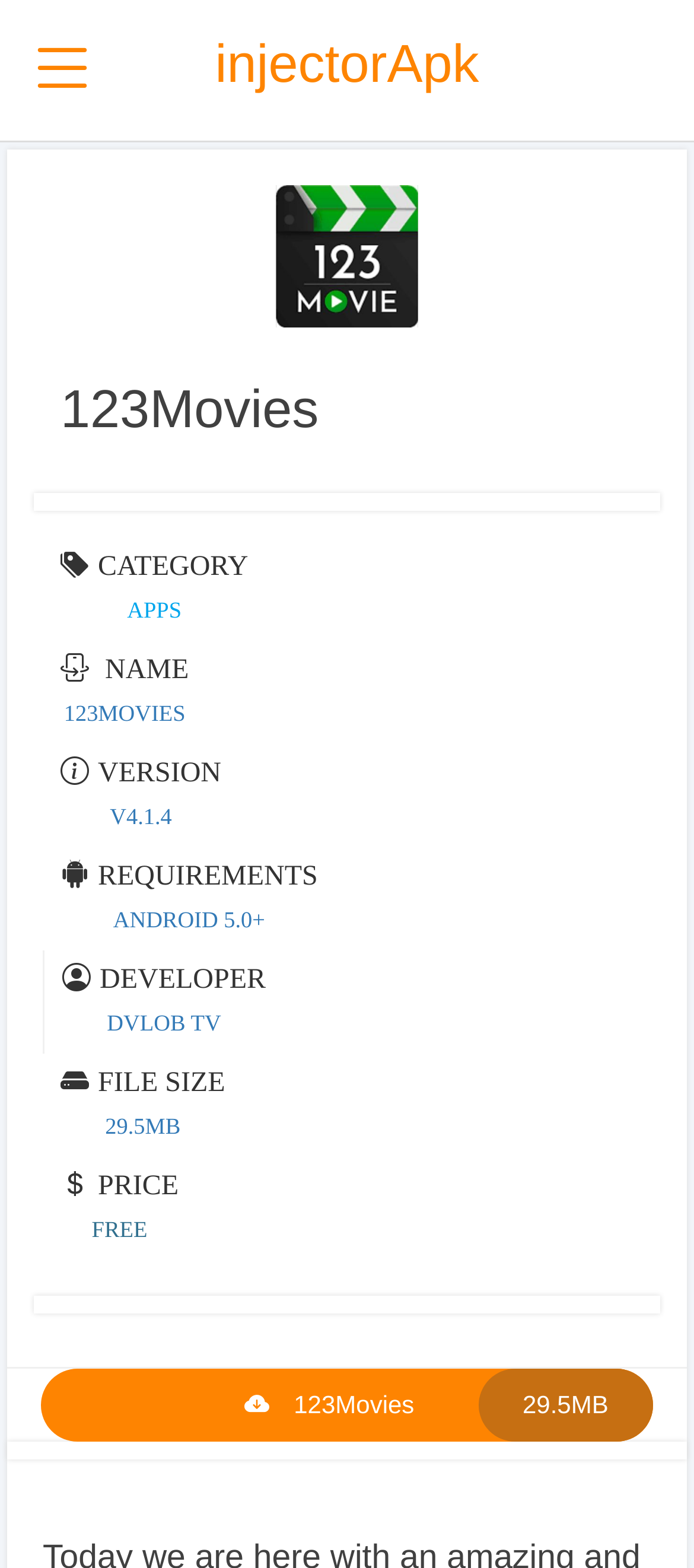Create a detailed summary of the webpage's content and design.

This webpage is about downloading the 123Movies APK for Android. At the top, there is a heading "injectorApk" with a link to it. On the top-right corner, there is a link with an icon. On the left side, there is a vertical menu with links to various categories such as "APPS", "GAMES", "ENTERTAINMENT", and more.

The main content of the page is about the 123Movies APK. There is a header with the title "123Movies" and an image of the app's logo. Below the header, there are details about the app, including its category, name, version, requirements, developer, file size, and price. The price is listed as "FREE".

There is also a link to download the APK, which is located at the bottom of the page. The link has an icon and the text "123Movies 29.5MB". Overall, the webpage is focused on providing information and a download link for the 123Movies APK.